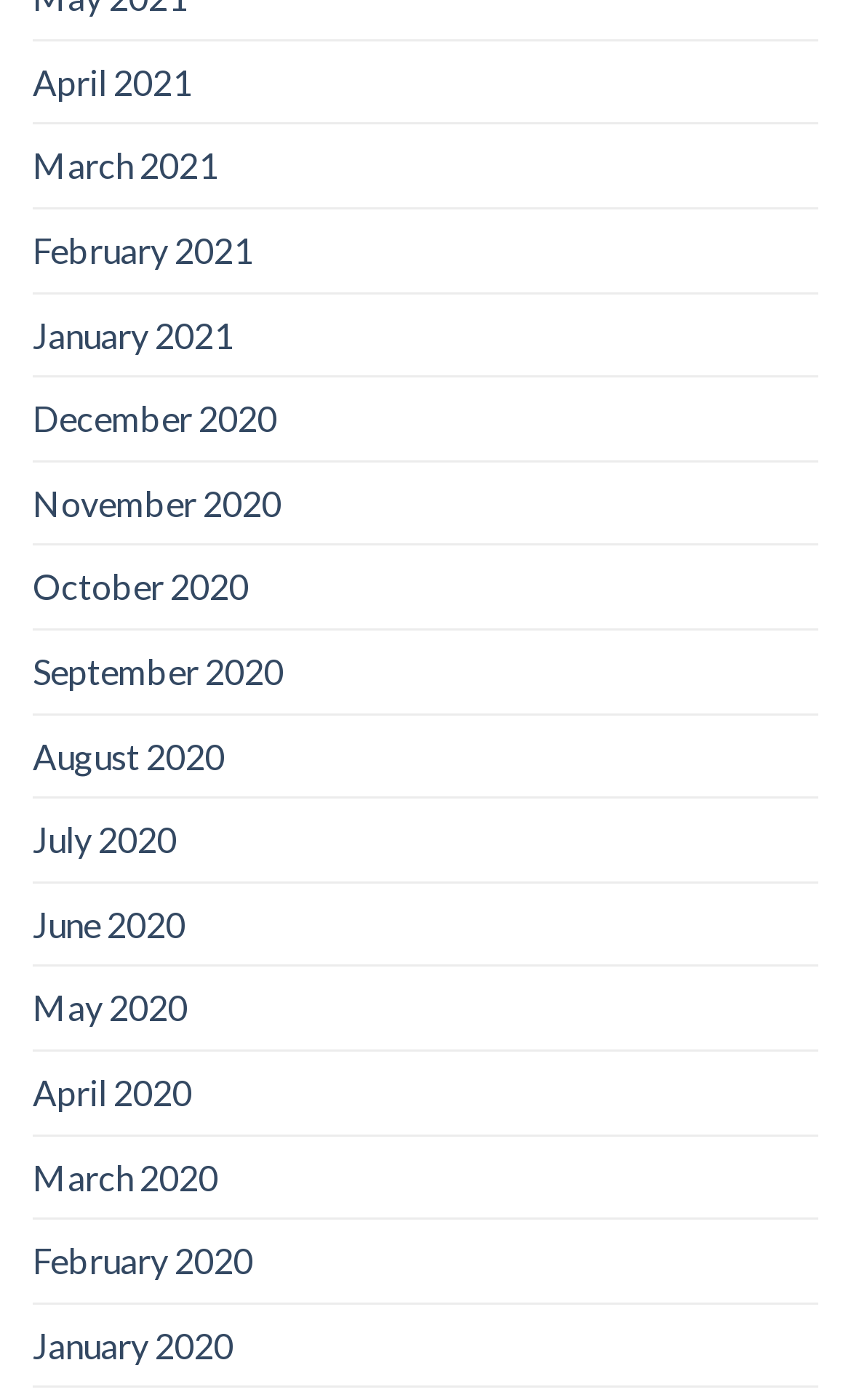Identify the bounding box coordinates of the specific part of the webpage to click to complete this instruction: "view April 2021".

[0.038, 0.029, 0.226, 0.088]